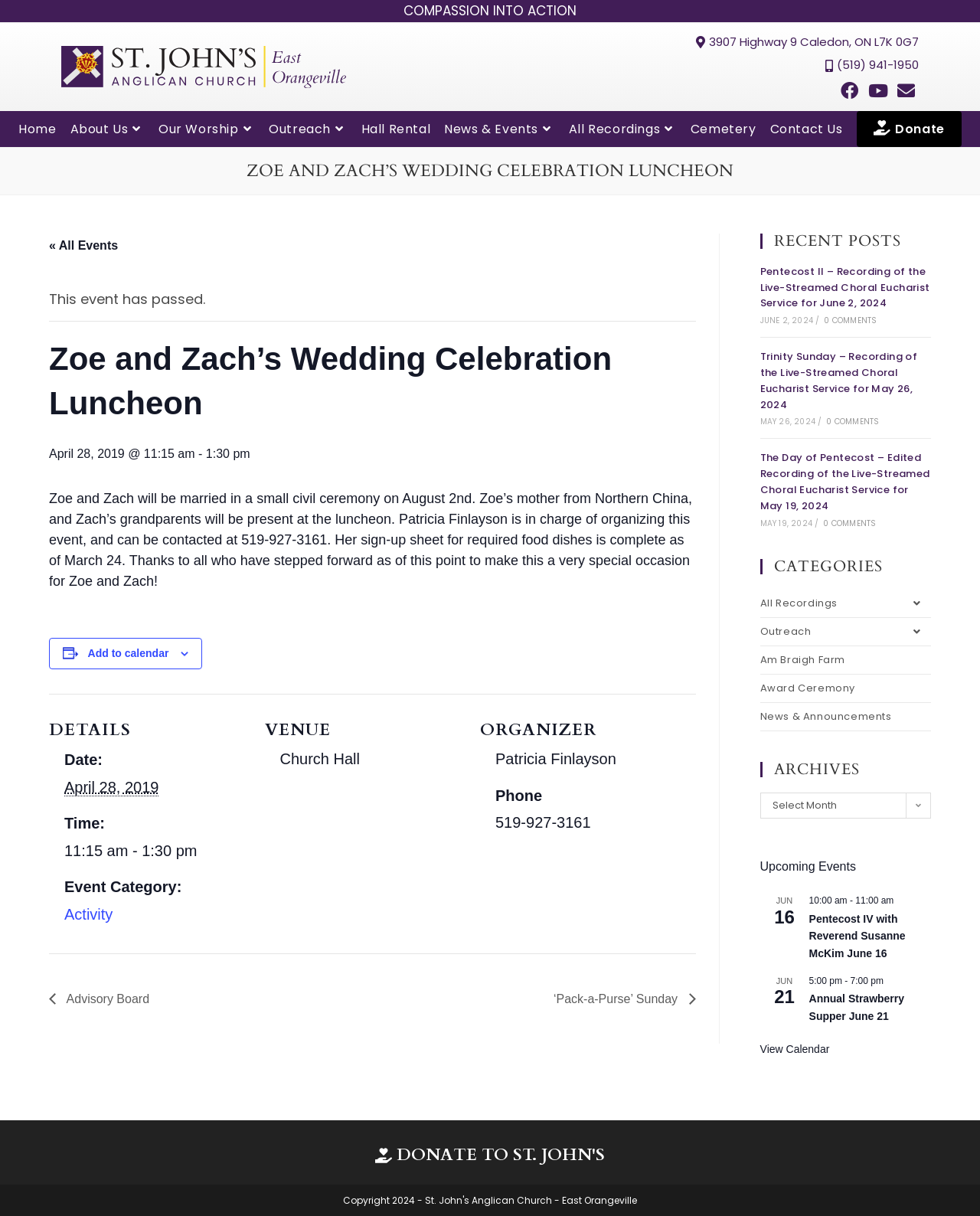What is the event category of Zoe and Zach’s Wedding Celebration Luncheon?
Answer the question using a single word or phrase, according to the image.

Activity